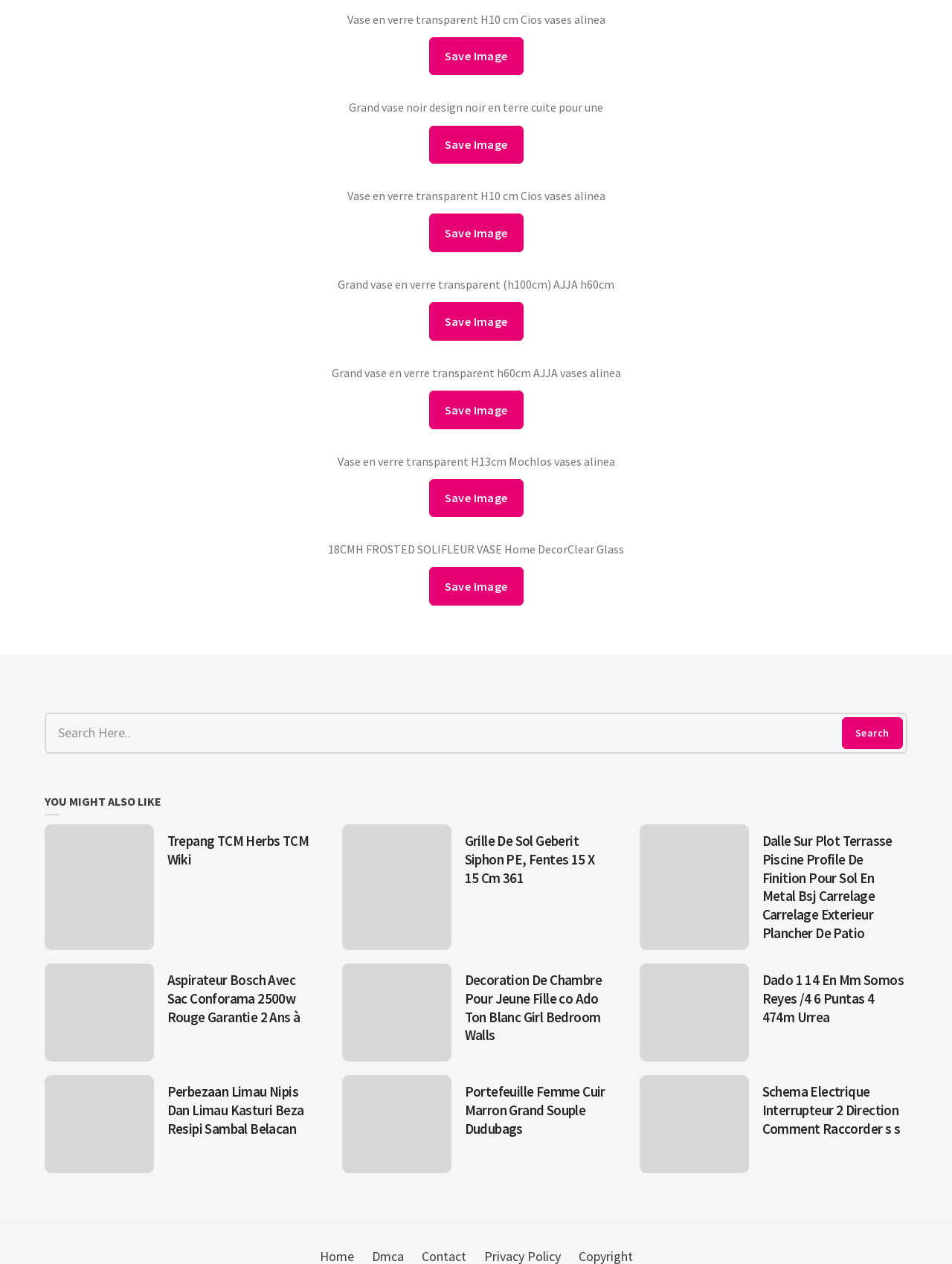Give a concise answer of one word or phrase to the question: 
What is the function of the search box?

To search